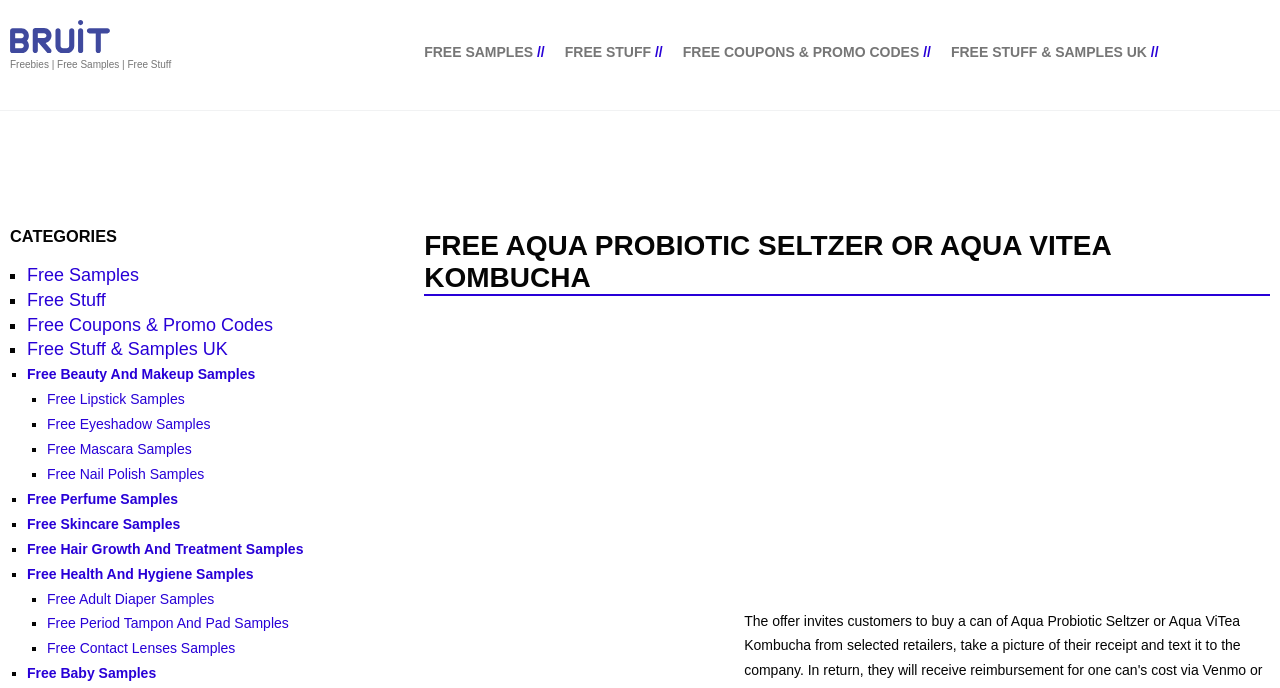Please identify the bounding box coordinates of the clickable region that I should interact with to perform the following instruction: "Click on 'Free Perfume Samples'". The coordinates should be expressed as four float numbers between 0 and 1, i.e., [left, top, right, bottom].

[0.021, 0.714, 0.139, 0.737]